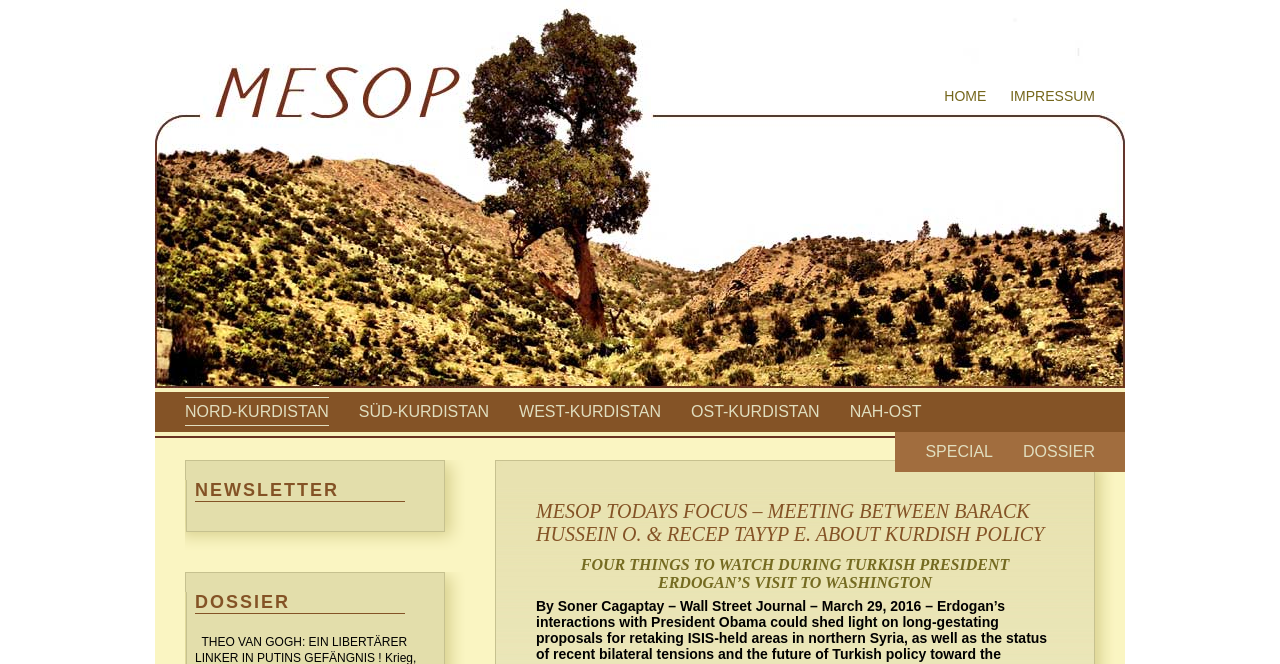Provide a thorough description of the webpage's content and layout.

The webpage is about Mesopotamische Gesellschaft, with a focus on Kurdish policy. At the top, there are several links, including "HOME" and "IMPRESSUM", positioned side by side. Below these links, there are four more links, "NORD-KURDISTAN", "SÜD-KURDISTAN", "WEST-KURDISTAN", and "OST-KURDISTAN", arranged horizontally. Further down, there are two more links, "NAH-OST" and "SPECIAL", positioned next to each other, followed by another link, "DOSSIER".

On the left side of the page, there are three headings: "NEWSLETTER", "DOSSIER", and a non-descriptive text element containing a single whitespace character. The main content of the page is divided into two sections. The first section has a heading "MESOP TODAYS FOCUS – MEETING BETWEEN BARACK HUSSEIN O. & RECEP TAYYP E. ABOUT KURDISH POLICY", which is also a link. Below this heading, there is no text or content. The second section has a heading "FOUR THINGS TO WATCH DURING TURKISH PRESIDENT ERDOGAN’S VISIT TO WASHINGTON", which appears to be a news article or a blog post.